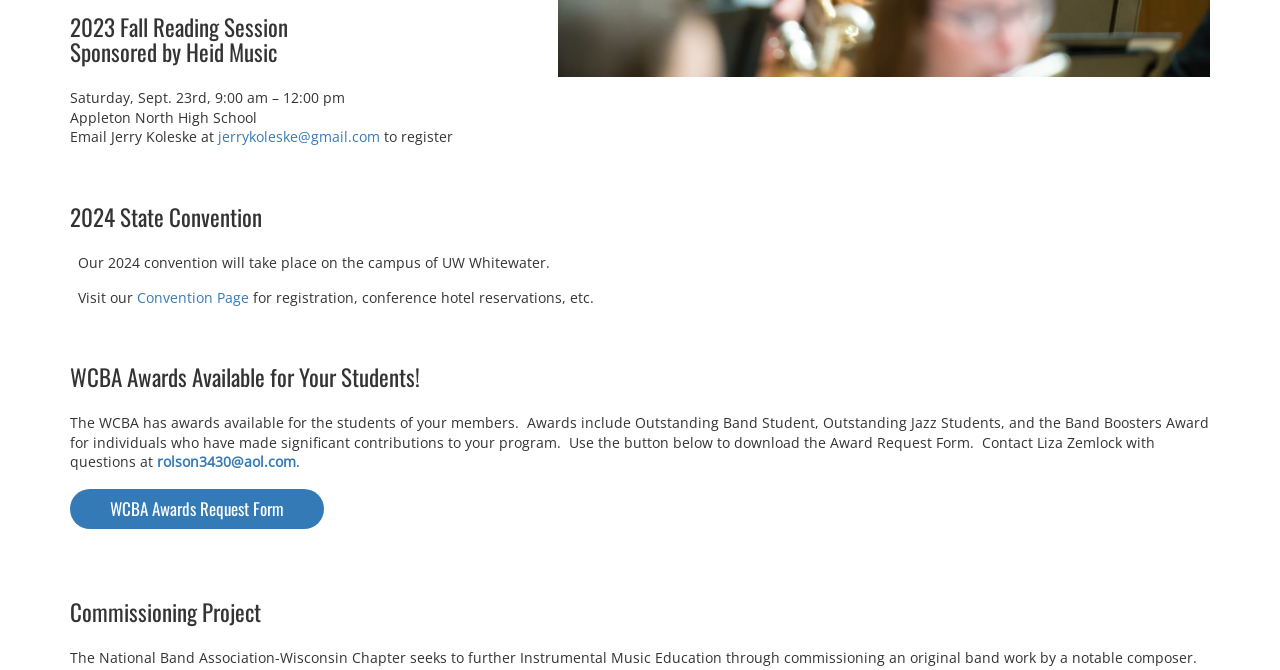Given the webpage screenshot and the description, determine the bounding box coordinates (top-left x, top-left y, bottom-right x, bottom-right y) that define the location of the UI element matching this description: Convention Page

[0.107, 0.429, 0.195, 0.458]